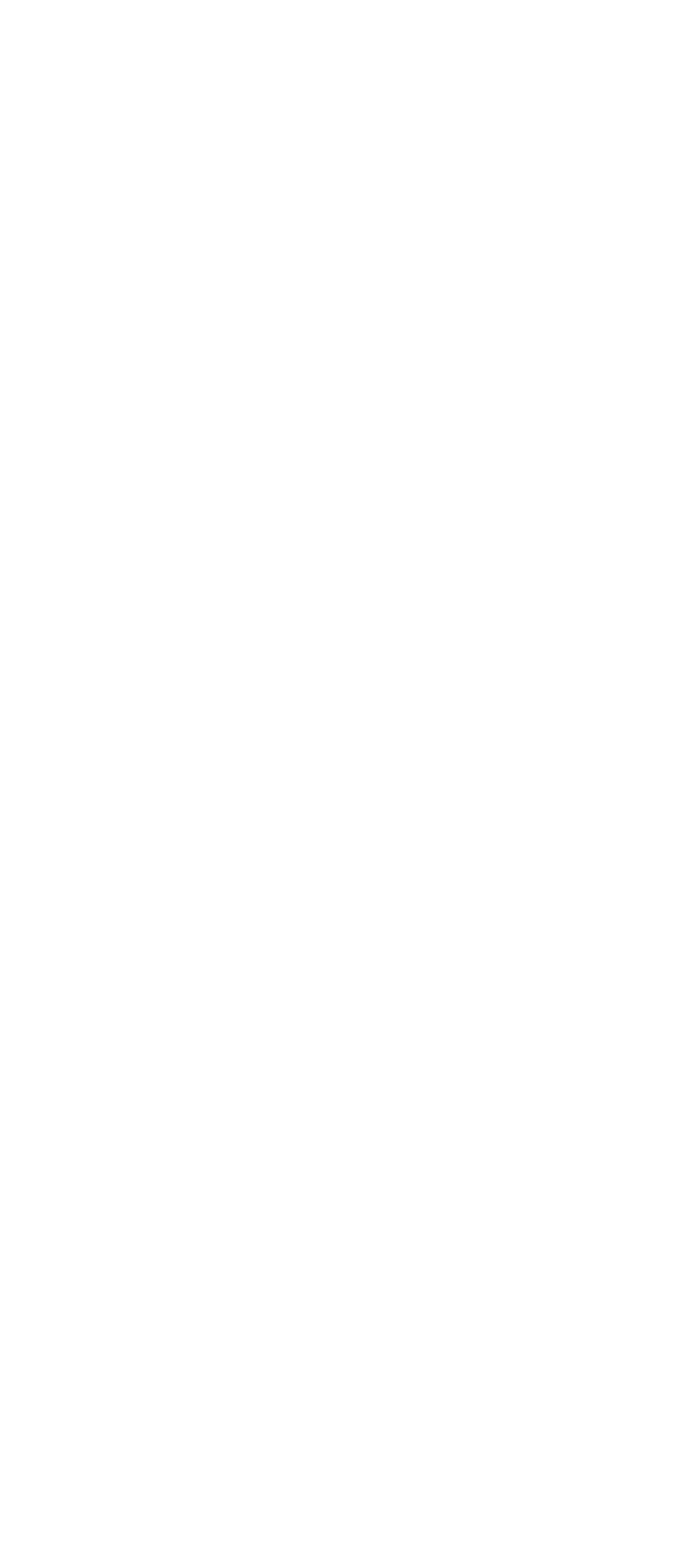Using the description: "Top", determine the UI element's bounding box coordinates. Ensure the coordinates are in the format of four float numbers between 0 and 1, i.e., [left, top, right, bottom].

[0.097, 0.819, 0.27, 0.873]